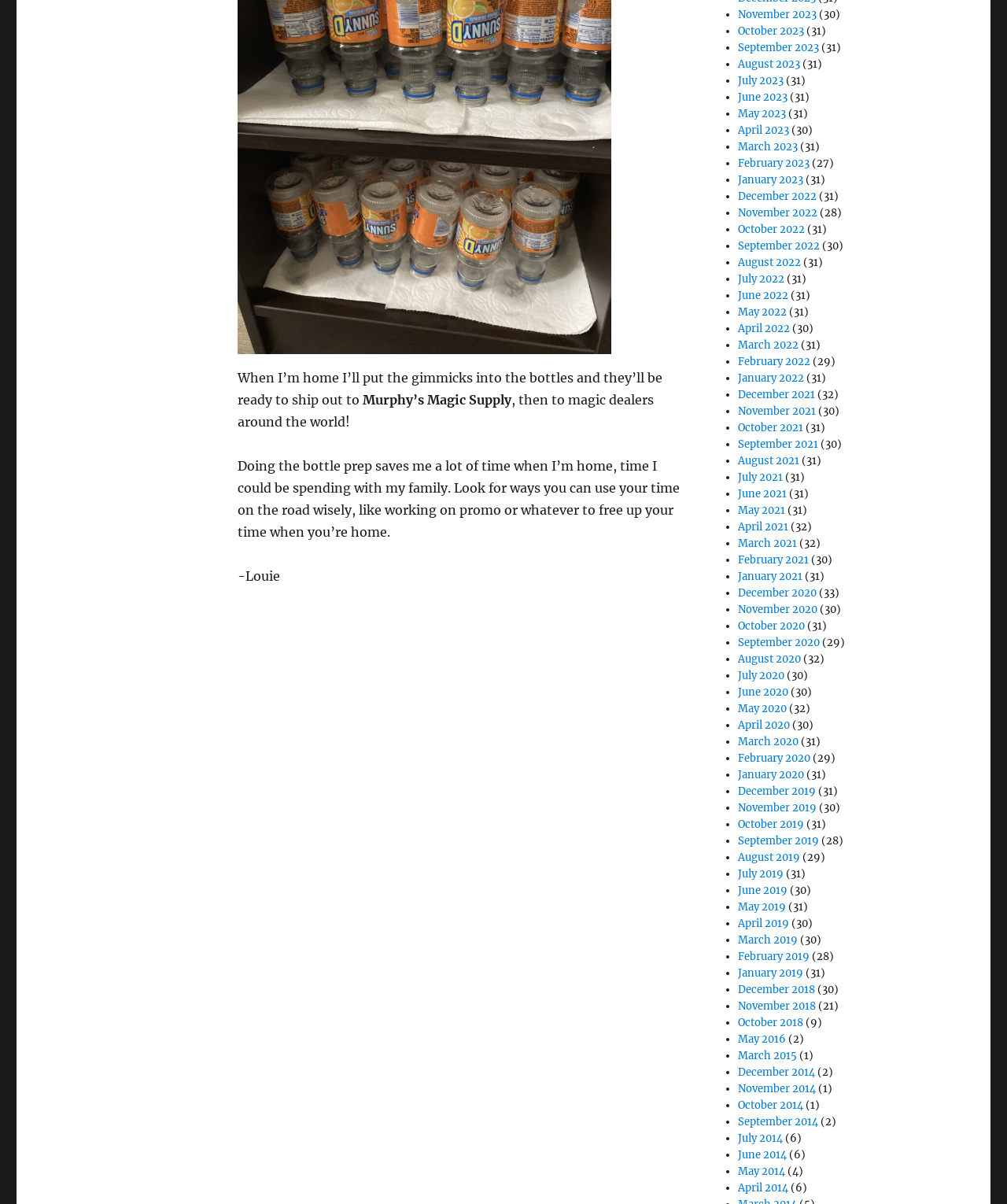Given the following UI element description: "November 2023", find the bounding box coordinates in the webpage screenshot.

[0.733, 0.007, 0.811, 0.018]